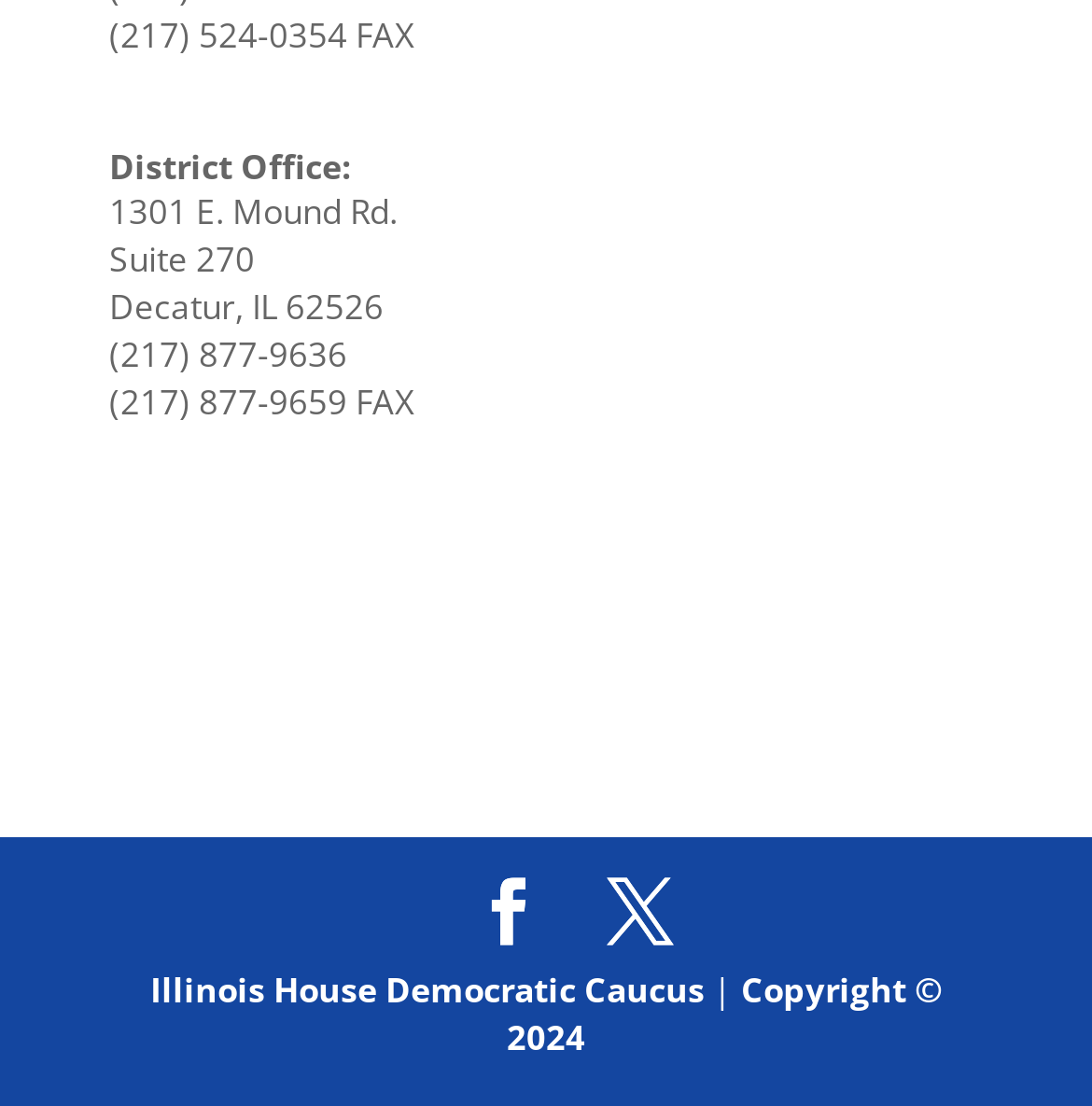What is the name of the caucus mentioned at the bottom of the page? Examine the screenshot and reply using just one word or a brief phrase.

Illinois House Democratic Caucus